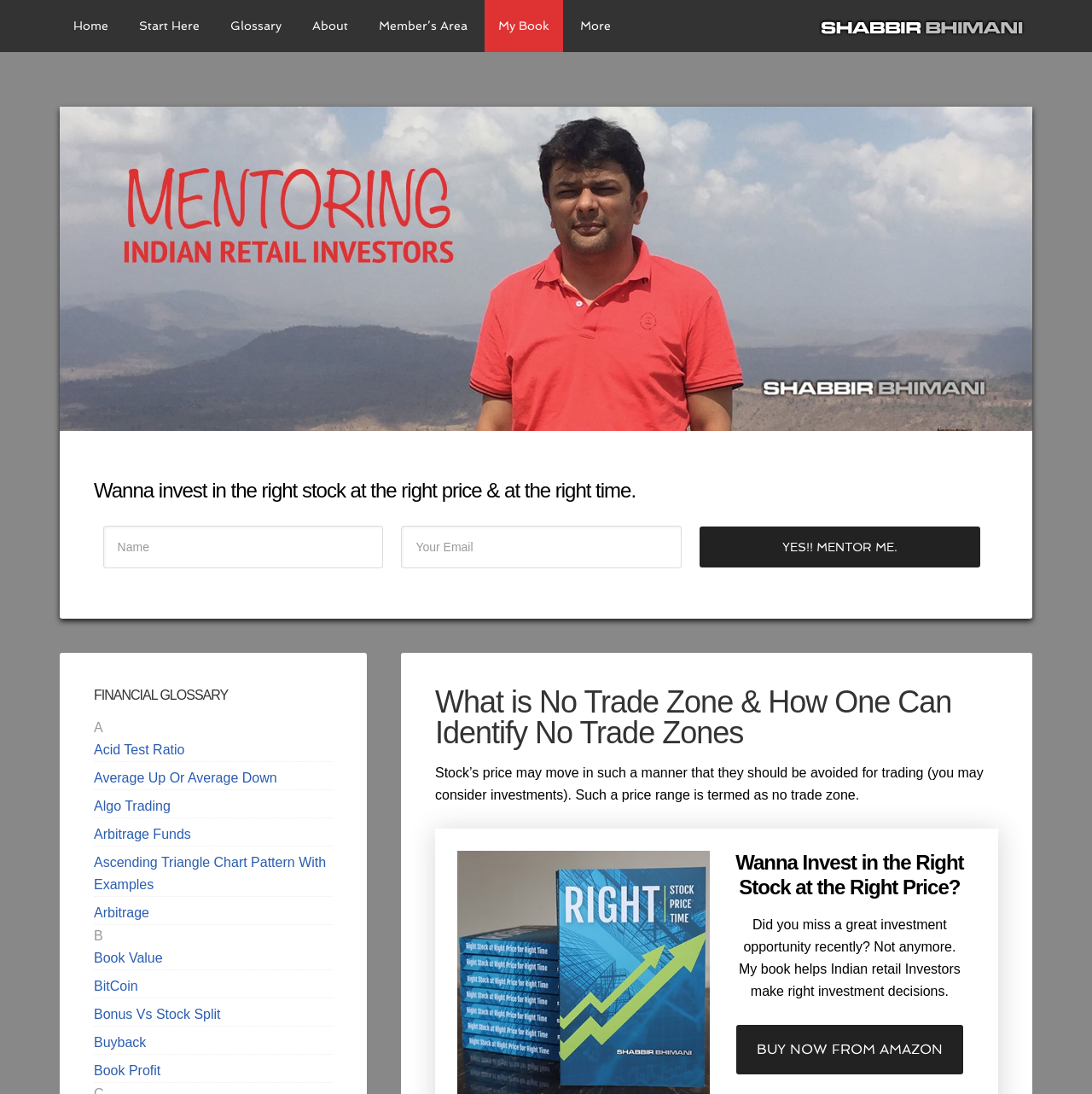What is the call-to-action on the webpage?
Based on the image, provide your answer in one word or phrase.

Mentor me